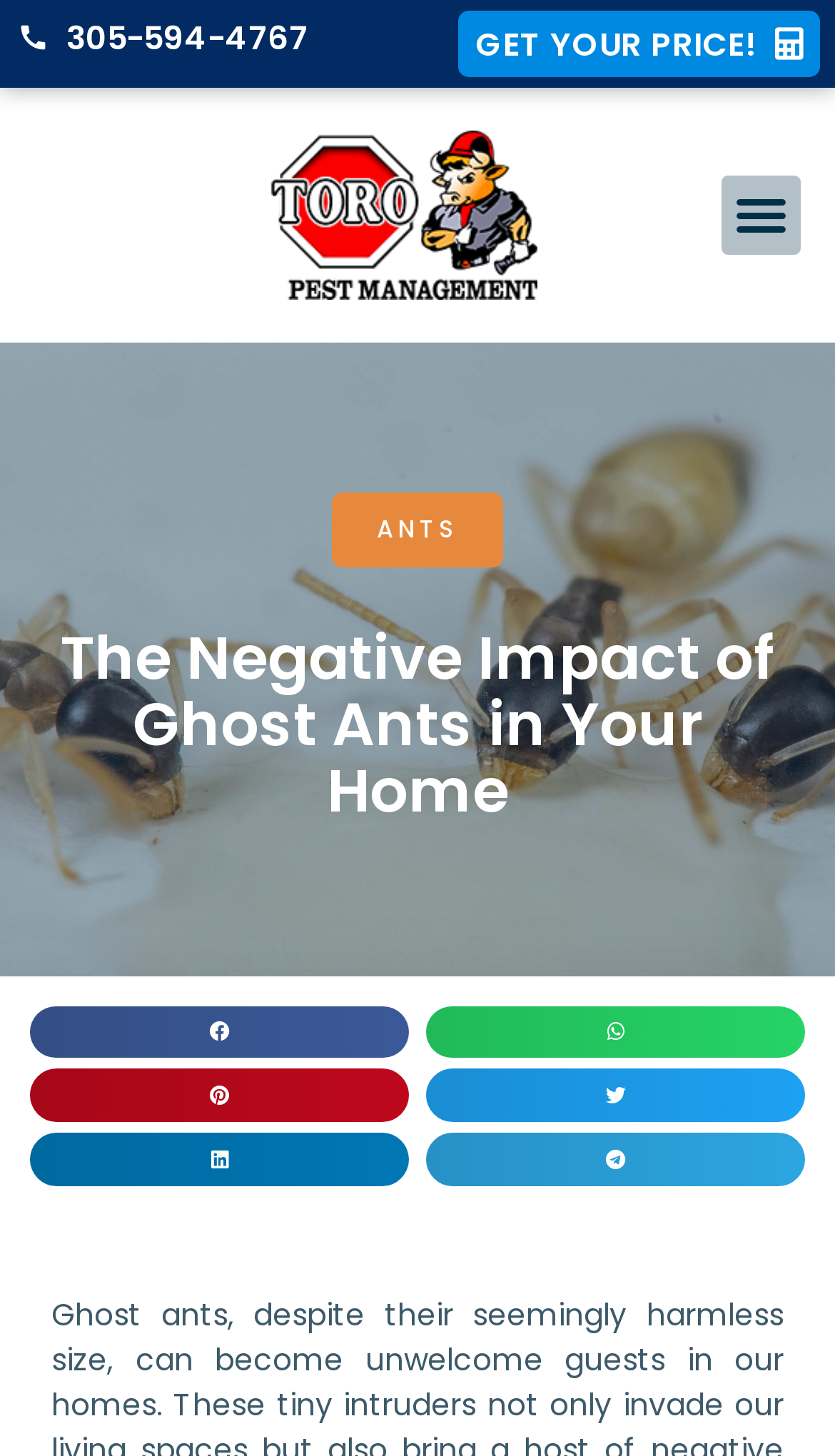Find the bounding box coordinates of the element's region that should be clicked in order to follow the given instruction: "Call the phone number". The coordinates should consist of four float numbers between 0 and 1, i.e., [left, top, right, bottom].

[0.021, 0.015, 0.369, 0.04]